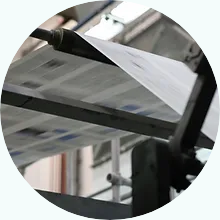What is the likely topic of the webpage?
Provide an in-depth and detailed explanation in response to the question.

The image is likely associated with the 'Printing Machine' section of a webpage that focuses on professional guidance in publishing services, indicating that the webpage is related to publishing services.